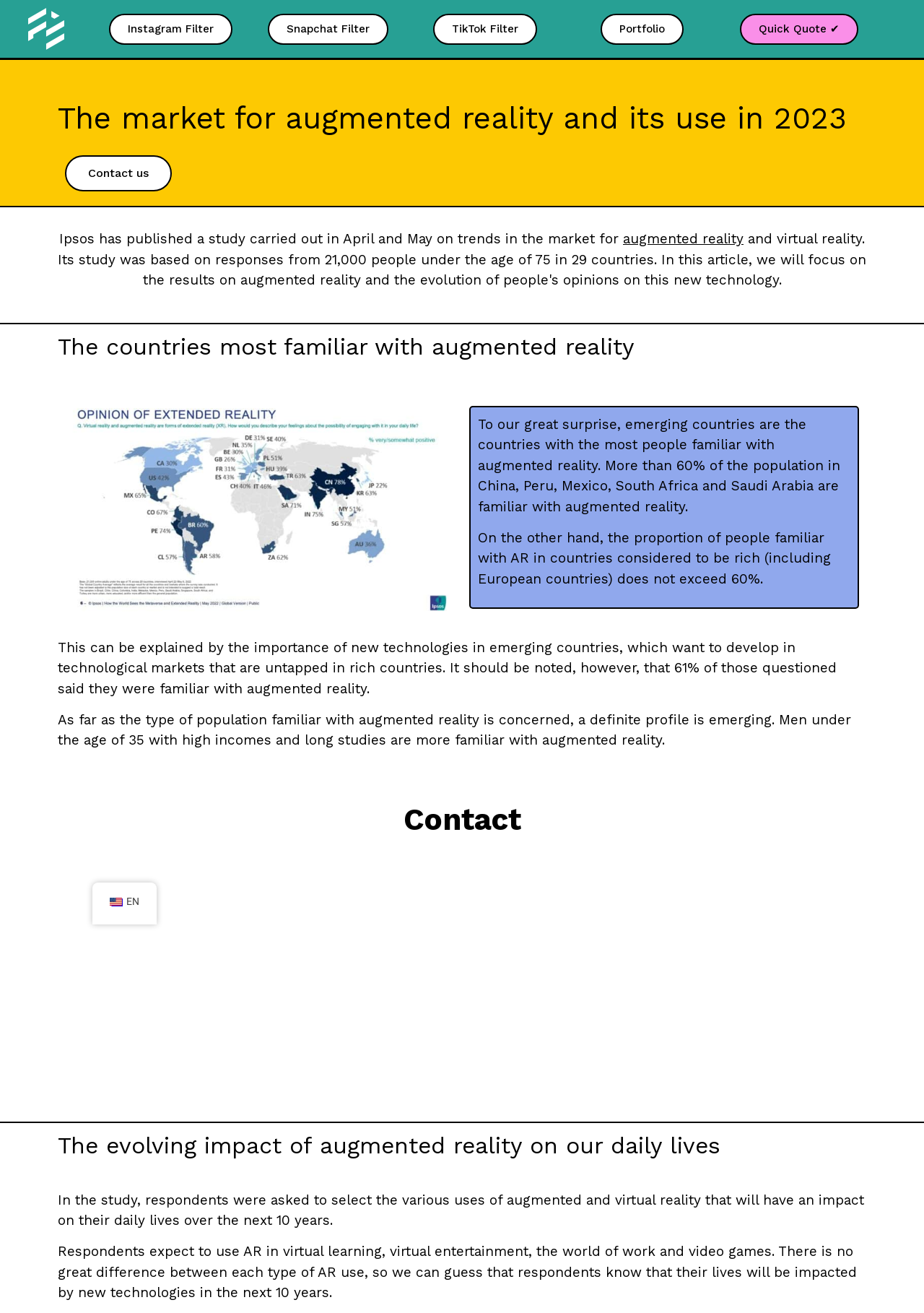Generate a thorough caption that explains the contents of the webpage.

The webpage is about the development of the augmented reality market in 2023, featuring various sections and elements. At the top, there is a logo of "filtermaker" on the left, followed by links to social media platforms like Instagram, Snapchat, and TikTok, and then a link to the portfolio and a "Quick Quote" button. 

Below the top section, there is a heading that introduces the market for augmented reality and its use in 2023. On the left side, there is a link to "Contact us". The main content starts with a paragraph discussing a study by Ipsos on trends in the market for augmented reality, which includes a link to the term "augmented reality". 

Following this, there is a heading about the countries most familiar with augmented reality, accompanied by an image of a map showing the percentage of countries familiar with augmented reality and the evolution of the augmented reality market. The text explains that emerging countries have a higher percentage of people familiar with augmented reality, and that new technologies play a significant role in these countries. 

The next section discusses the profile of people familiar with augmented reality, including men under 35 with high incomes and long studies. After this, there is a "Contact" section with a heading and an iframe containing a small form. 

Finally, there is a section about the evolving impact of augmented reality on daily lives, featuring a heading and two paragraphs discussing the various uses of augmented and virtual reality that will have an impact on daily lives over the next 10 years. On the bottom right, there is a link to switch the language to English (en_GB).